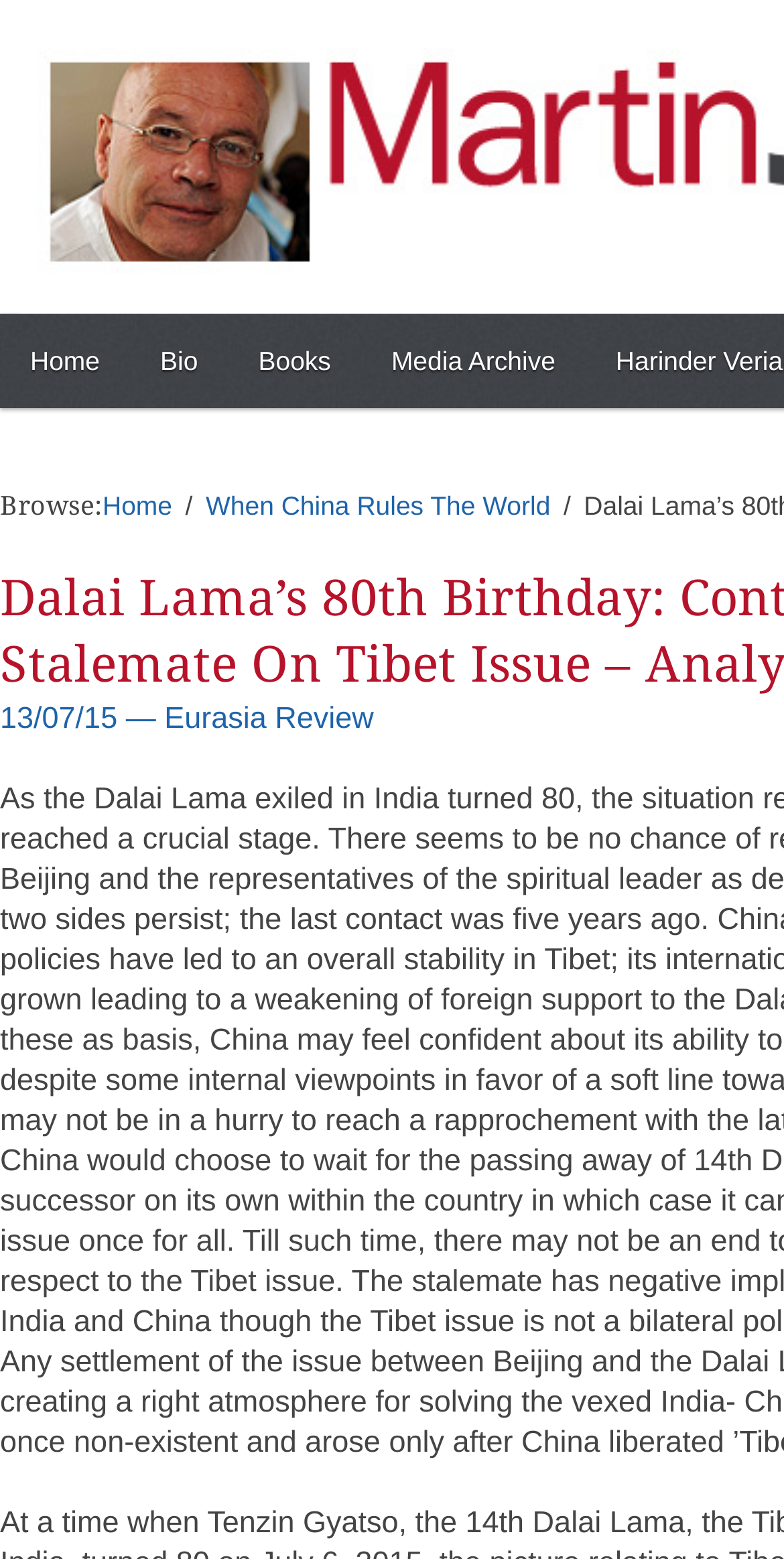Please give a short response to the question using one word or a phrase:
What is the second link in the top navigation?

Bio